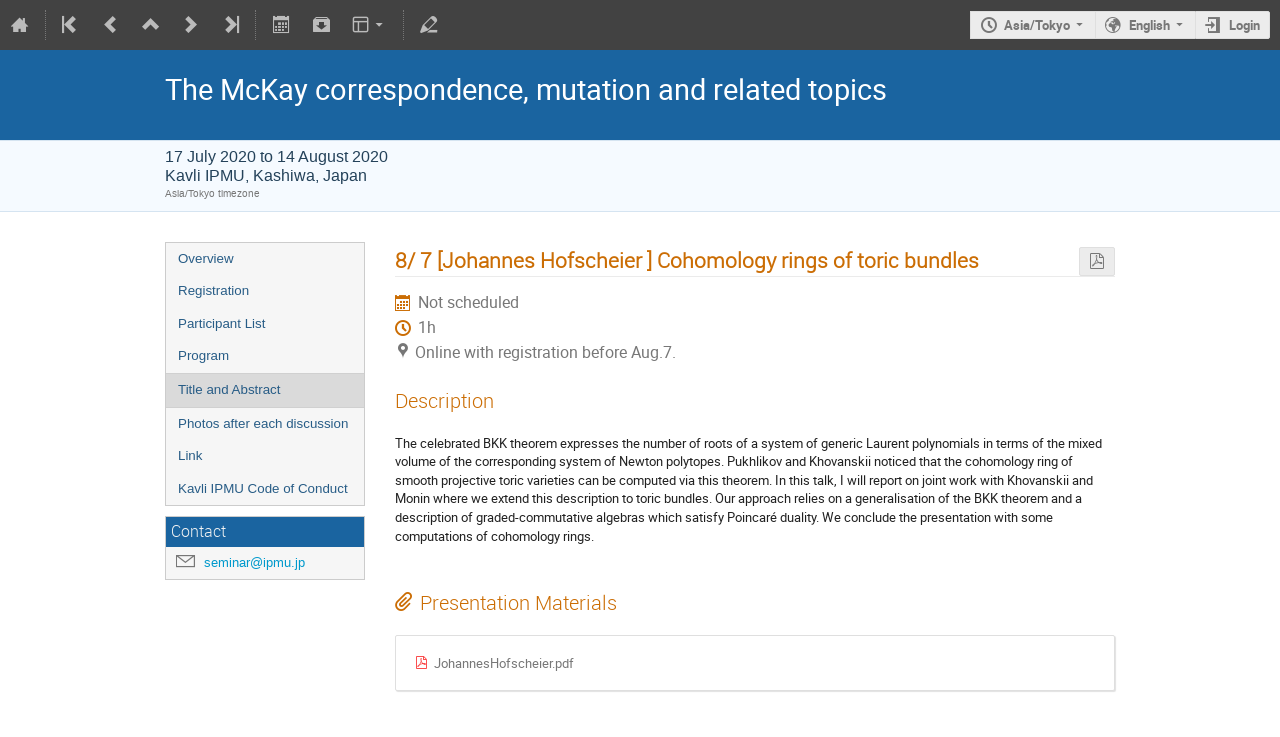Find and extract the text of the primary heading on the webpage.

The McKay correspondence, mutation and related topics